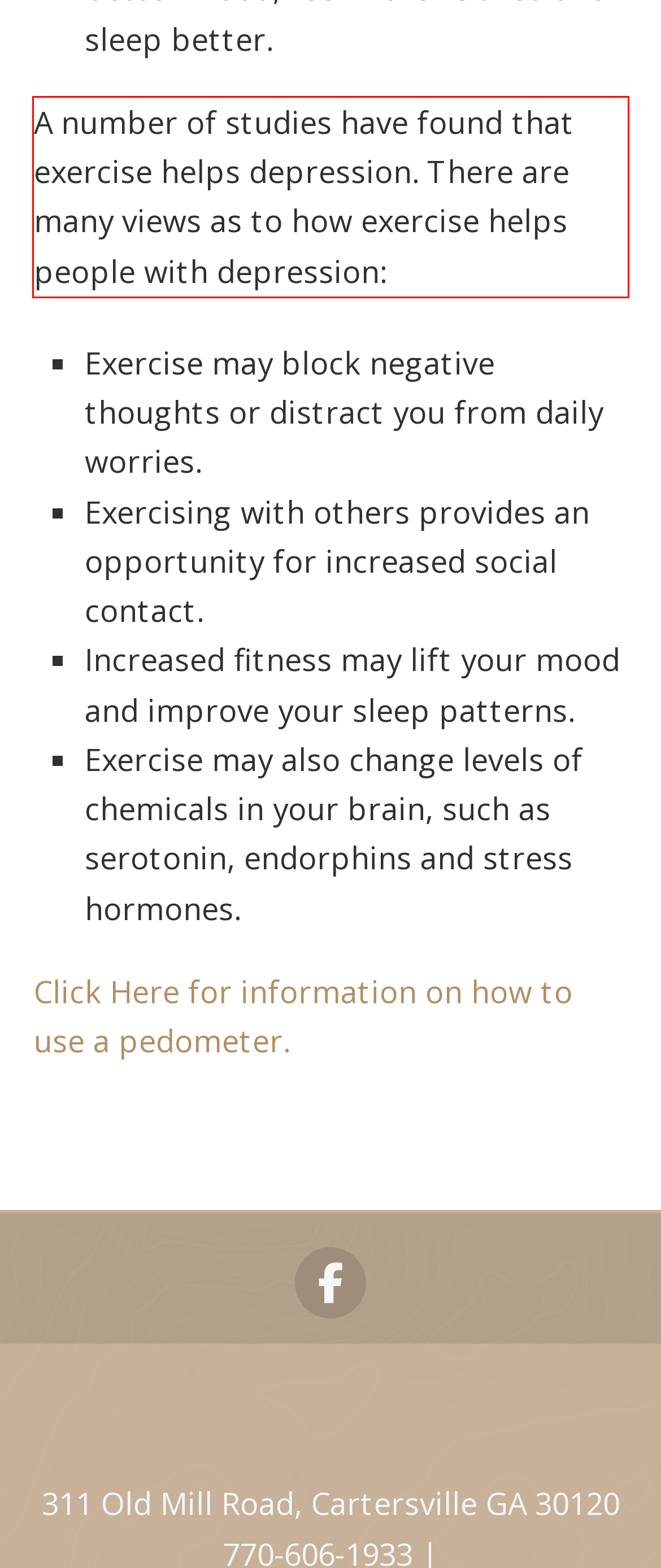Please analyze the screenshot of a webpage and extract the text content within the red bounding box using OCR.

A number of studies have found that exercise helps depression. There are many views as to how exercise helps people with depression: